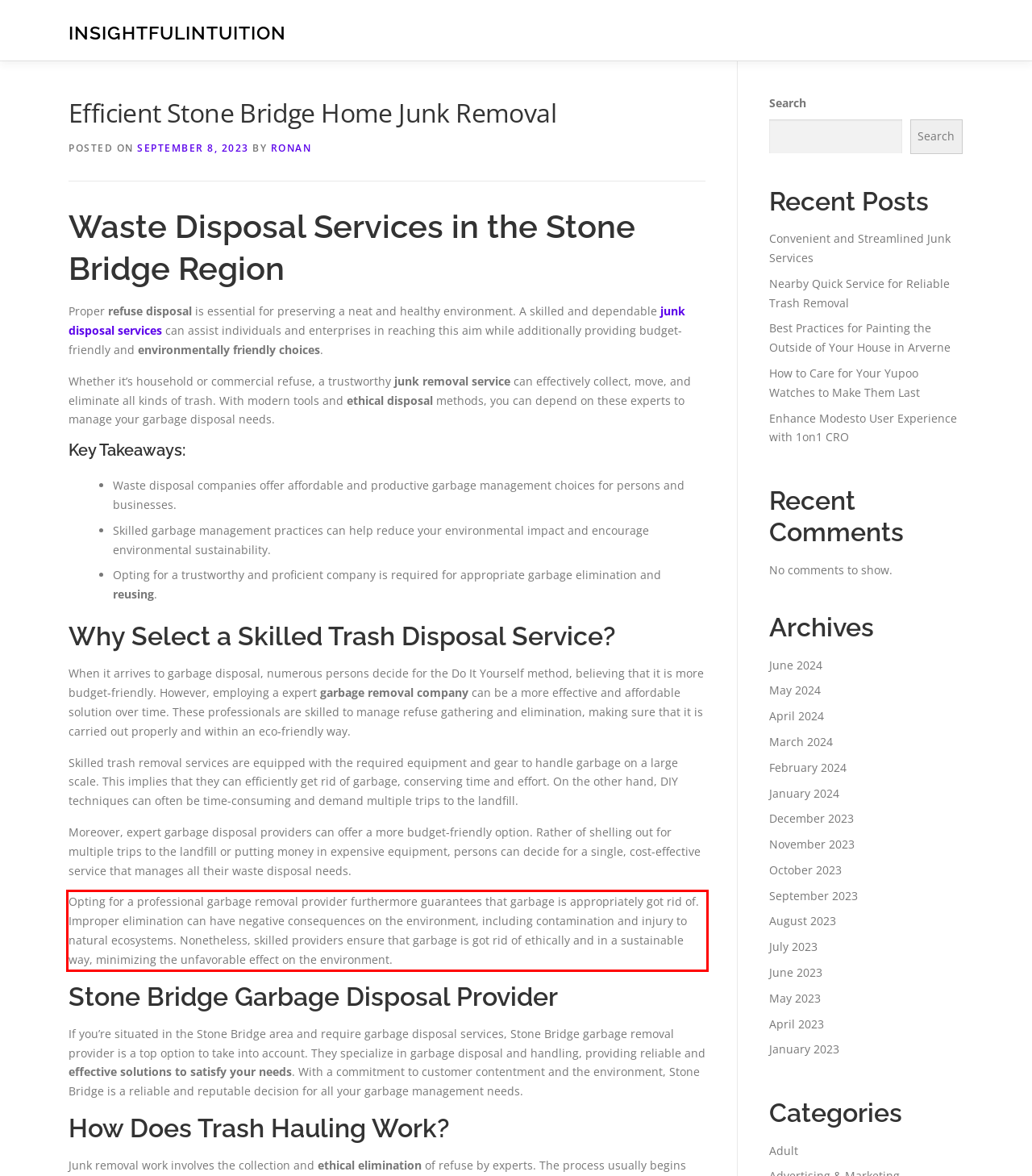Using the webpage screenshot, recognize and capture the text within the red bounding box.

Opting for a professional garbage removal provider furthermore guarantees that garbage is appropriately got rid of. Improper elimination can have negative consequences on the environment, including contamination and injury to natural ecosystems. Nonetheless, skilled providers ensure that garbage is got rid of ethically and in a sustainable way, minimizing the unfavorable effect on the environment.